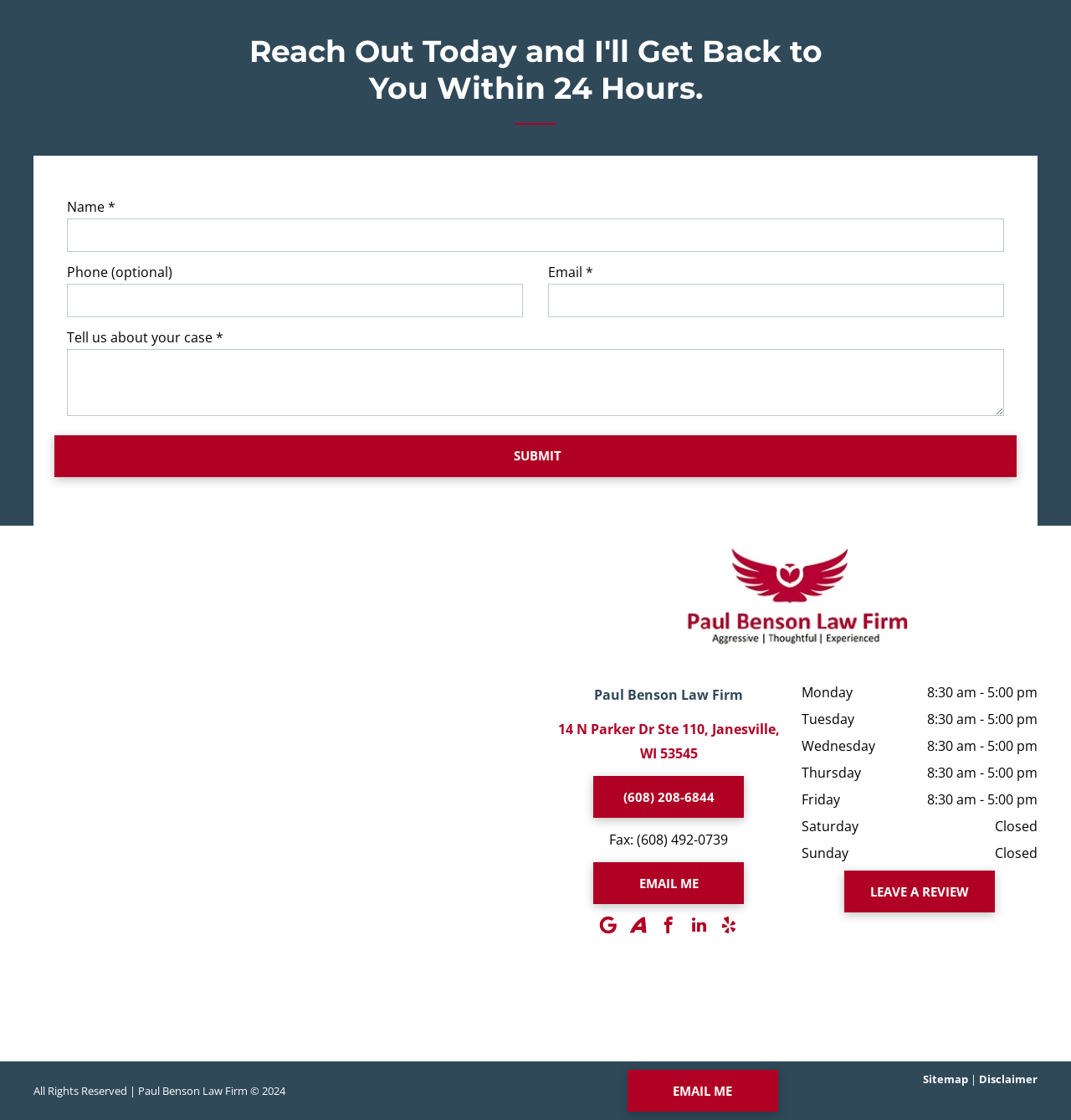Please determine the bounding box coordinates of the clickable area required to carry out the following instruction: "View the law firm's business hours". The coordinates must be four float numbers between 0 and 1, represented as [left, top, right, bottom].

[0.748, 0.61, 0.969, 0.77]